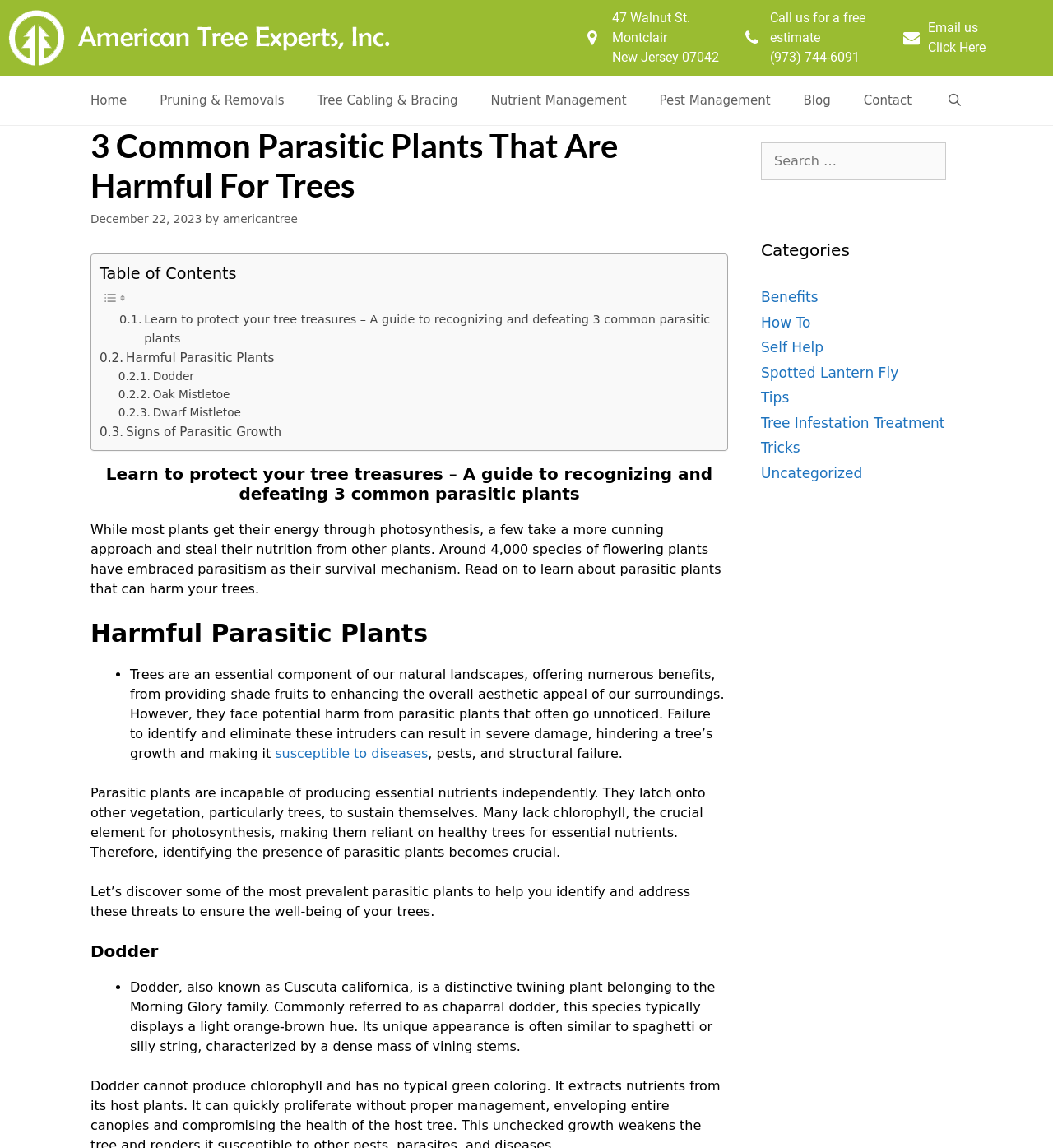Offer a detailed explanation of the webpage layout and contents.

This webpage is about common parasitic plants that harm trees and provides guidance on how to protect trees from their detrimental impact. At the top of the page, there is a navigation menu with links to various sections, including "Home", "Pruning & Removals", "Tree Cabling & Bracing", "Nutrient Management", "Pest Management", "Blog", "Contact", and "Open Search Bar". 

Below the navigation menu, there is a header section with the title "3 Common Parasitic Plants That Are Harmful For Trees" and a time stamp indicating when the article was published. The author's name, "americantree", is also mentioned. 

On the left side of the page, there is a table of contents with links to different sections of the article, including "Learn to protect your tree treasures", "Harmful Parasitic Plants", "Signs of Parasitic Growth", and more. There are also two small images above the table of contents.

The main content of the article is divided into several sections. The first section introduces the concept of parasitic plants and their impact on trees. It explains that these plants steal their nutrition from other plants and can cause severe damage to trees if left unchecked.

The next section, "Harmful Parasitic Plants", lists three common parasitic plants that can harm trees: Dodder, Oak Mistletoe, and Dwarf Mistletoe. Each of these plants is described in more detail in subsequent sections.

The section on Dodder provides information on its appearance, characteristics, and how it affects trees. There are also links to other related articles and a search box on the right side of the page.

At the bottom of the page, there are complementary sections with links to categories, including "Benefits", "How To", "Self Help", and more.